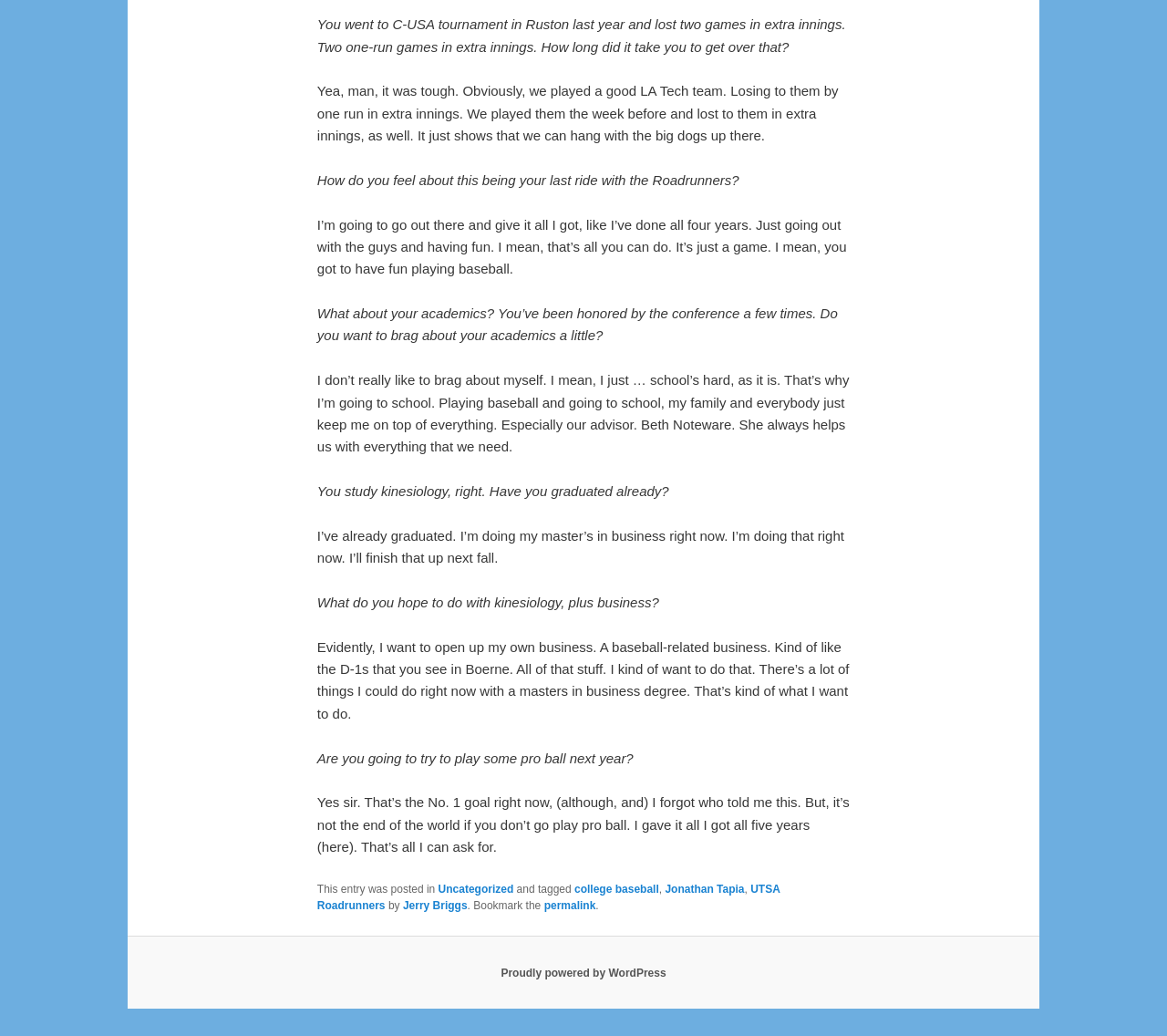What is the player's goal after graduation?
Analyze the image and provide a thorough answer to the question.

The player mentions that they want to open up their own business, a baseball-related business, similar to the D-1s in Boerne, after completing their master's degree in business.